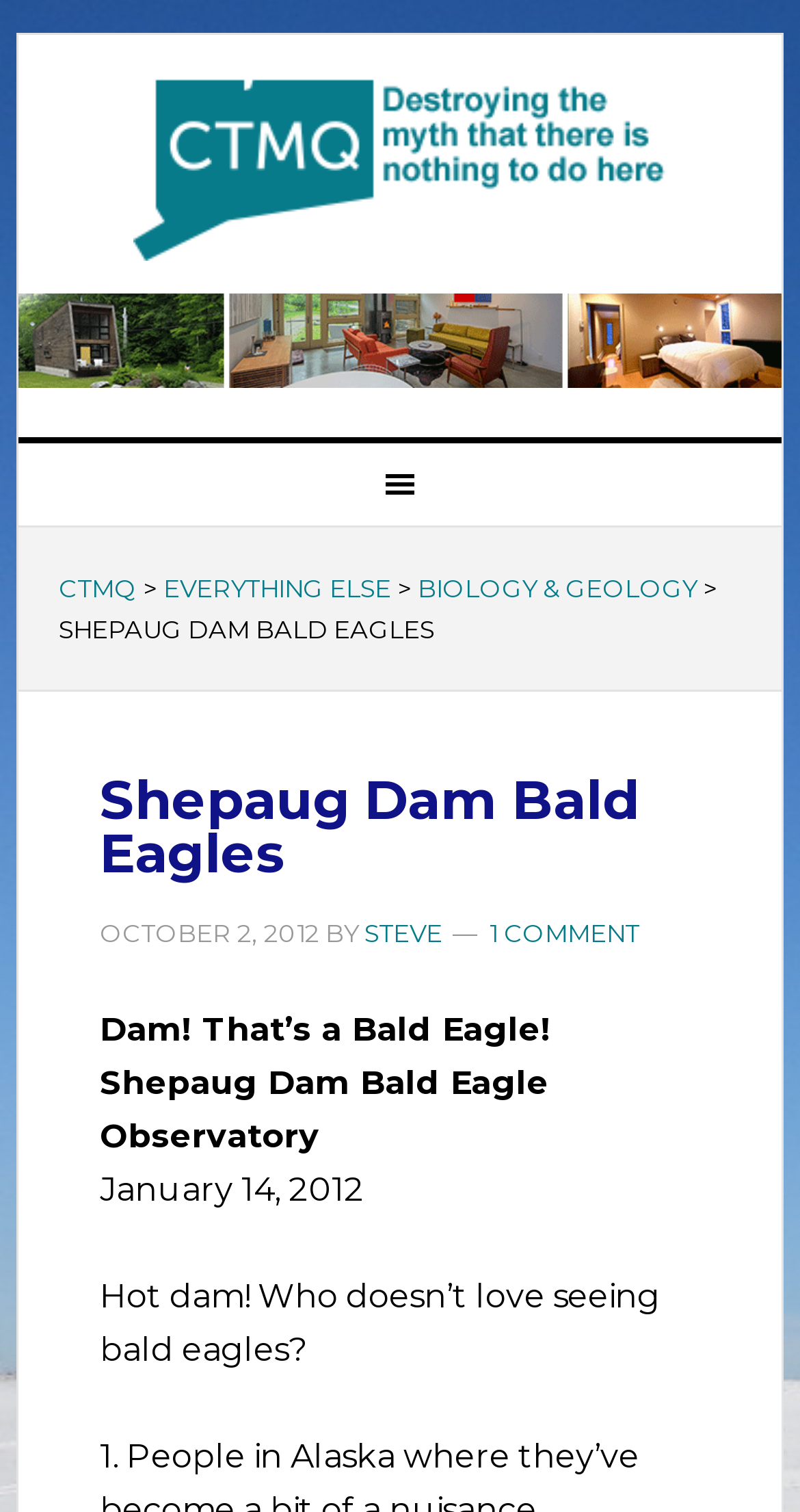Refer to the image and provide an in-depth answer to the question: 
How many comments are there on the article?

I looked for the comment count and found it in the link element, which is '1 COMMENT'.